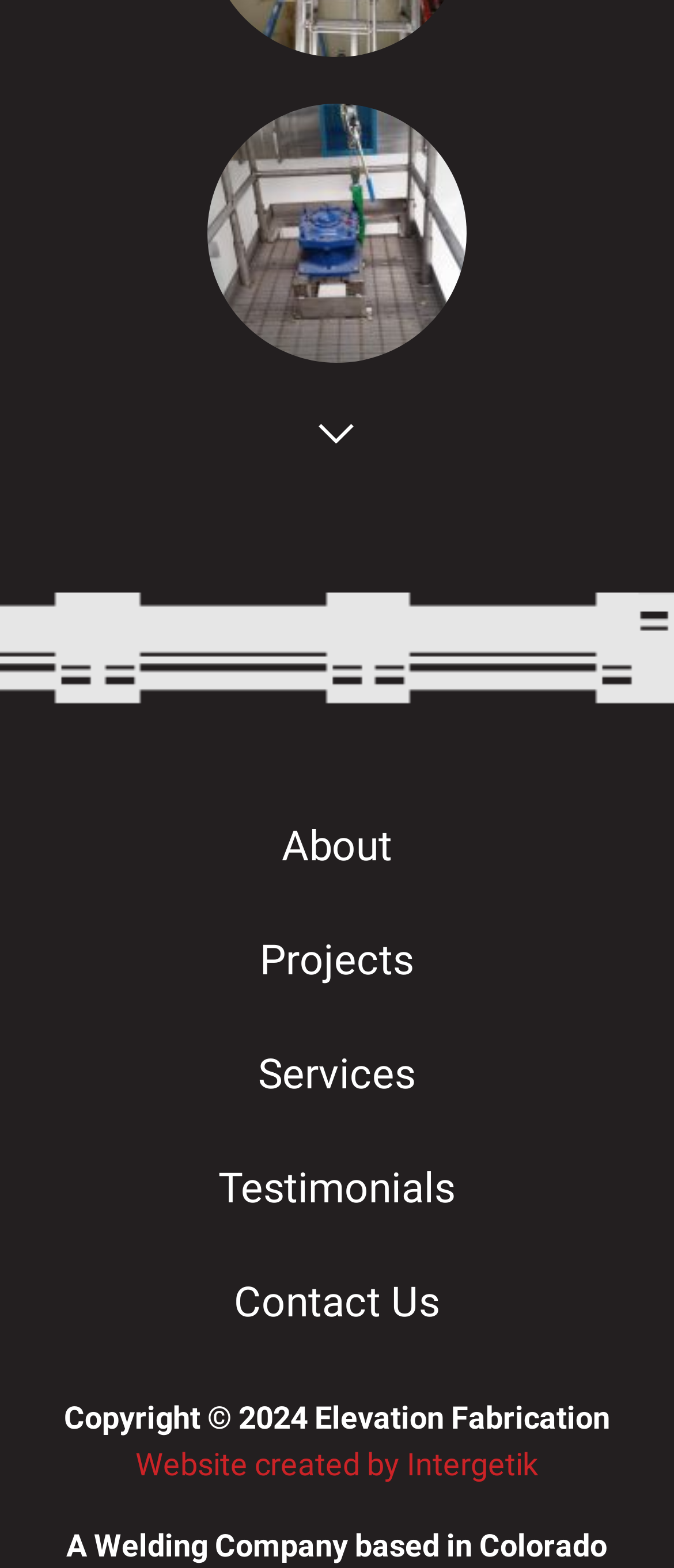Find the bounding box coordinates for the HTML element described as: "Contact Us". The coordinates should consist of four float values between 0 and 1, i.e., [left, top, right, bottom].

[0.02, 0.794, 0.98, 0.867]